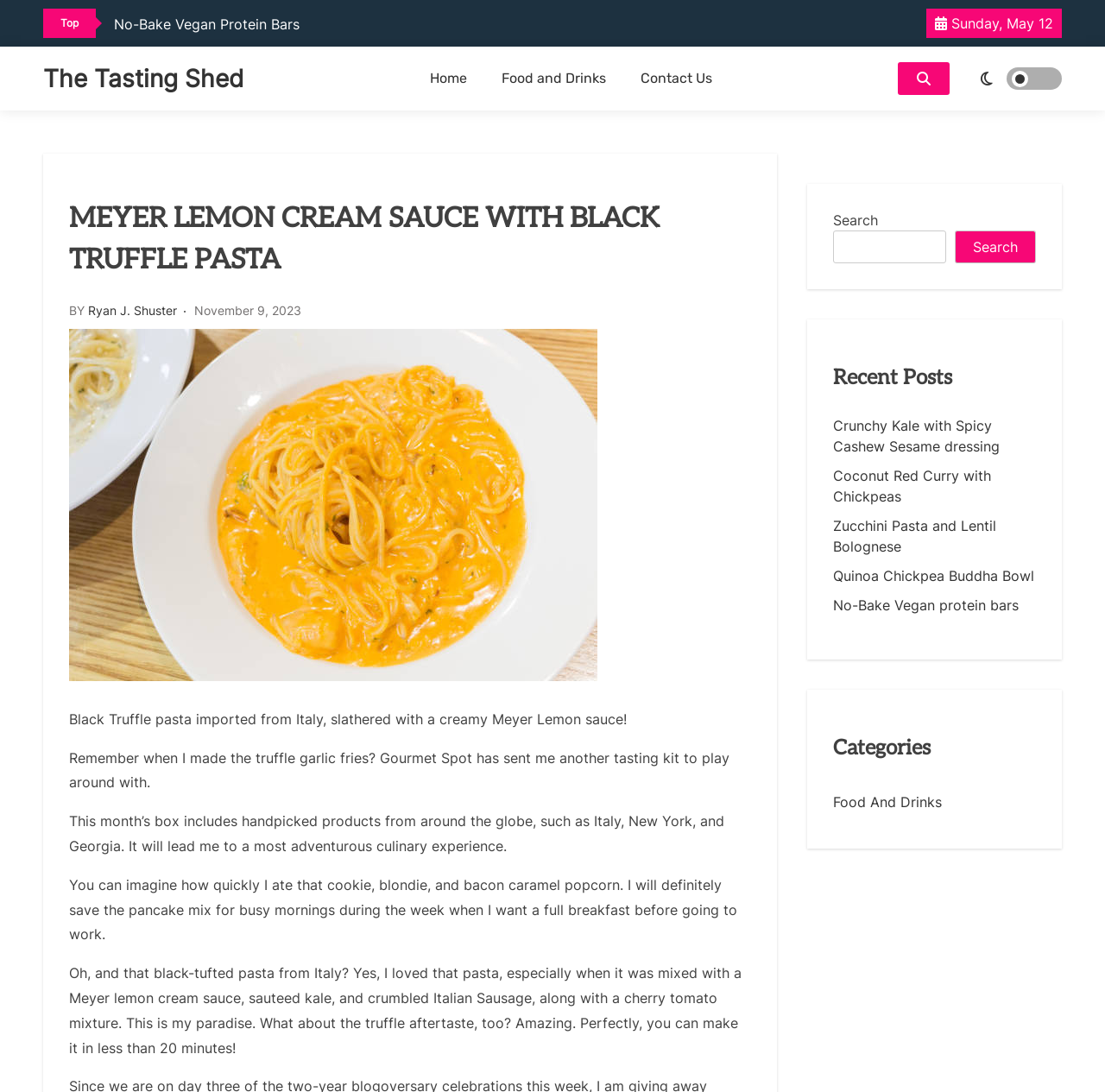Predict the bounding box for the UI component with the following description: "Wicker Hanging Chair Pier One".

None